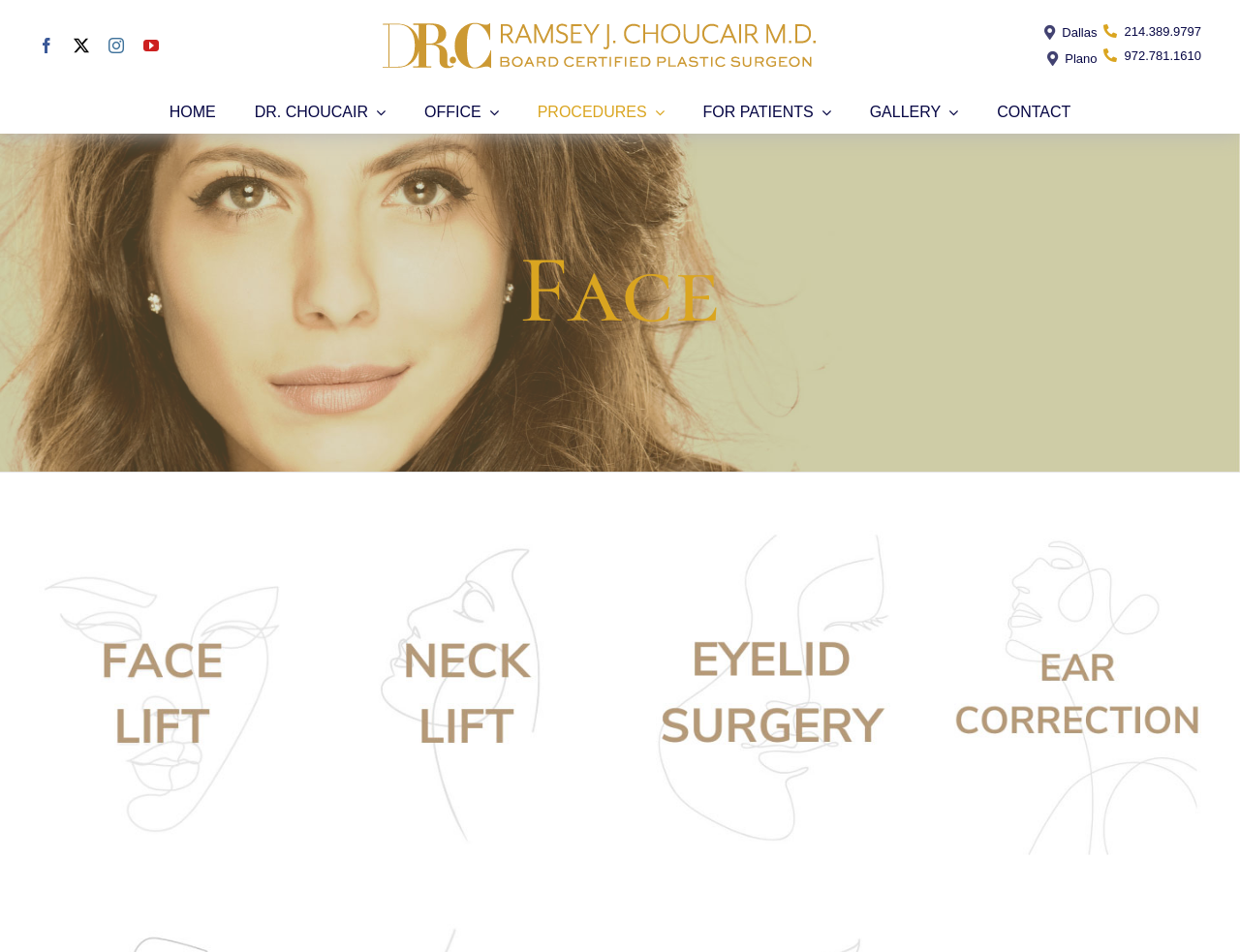Please locate the bounding box coordinates of the element that needs to be clicked to achieve the following instruction: "Learn more about Dr. Choucair's procedures". The coordinates should be four float numbers between 0 and 1, i.e., [left, top, right, bottom].

[0.418, 0.083, 0.551, 0.133]